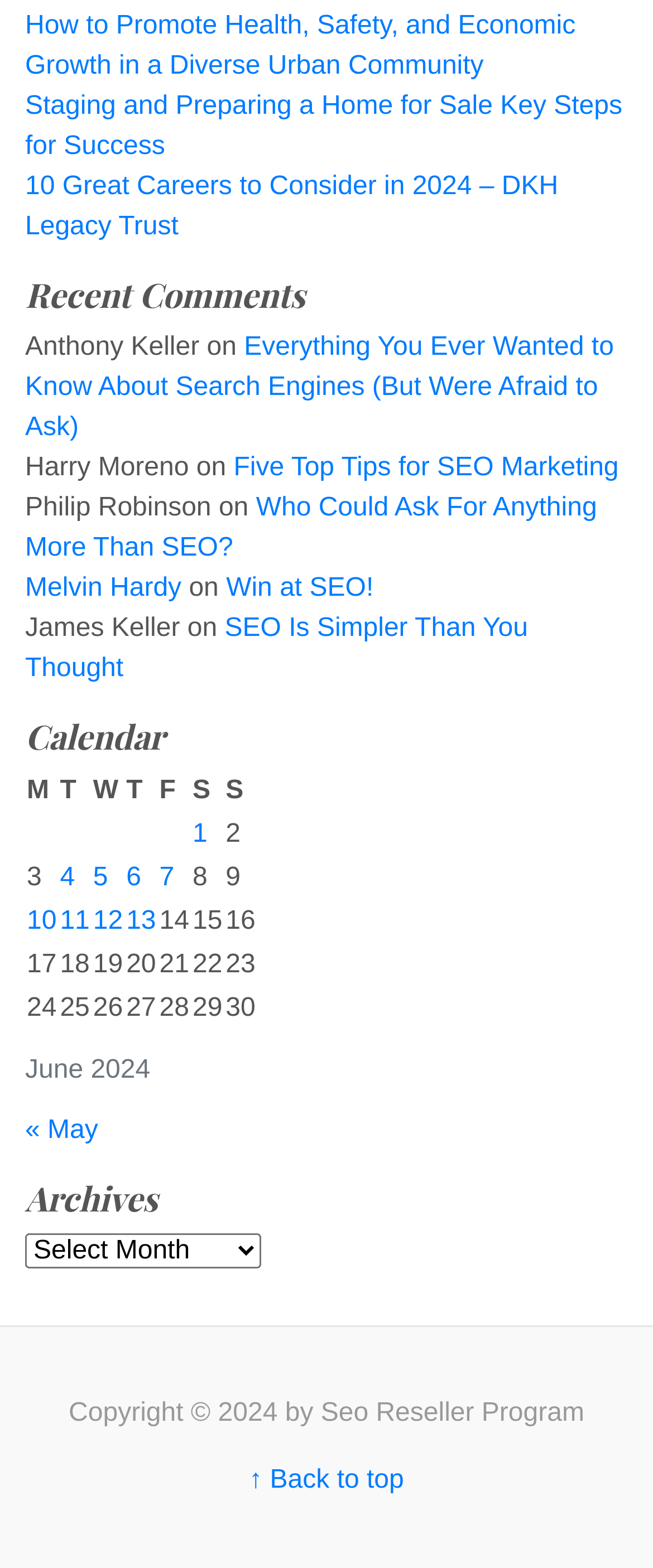Locate the bounding box coordinates of the element to click to perform the following action: 'Go to the previous month'. The coordinates should be given as four float values between 0 and 1, in the form of [left, top, right, bottom].

[0.038, 0.711, 0.15, 0.73]